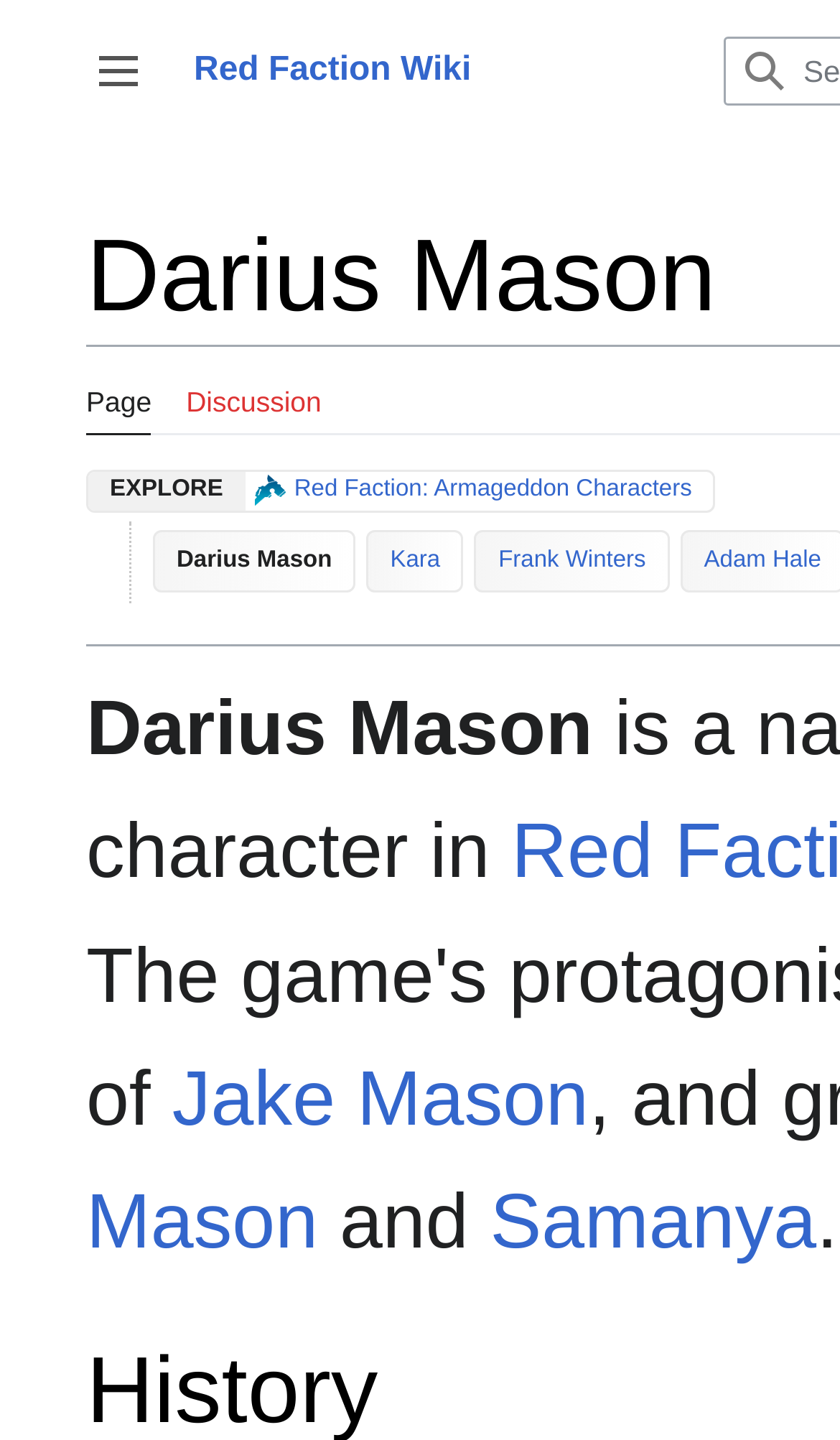Please answer the following question as detailed as possible based on the image: 
How many characters are listed?

There are five characters listed on the webpage, including Darius Mason, Jake Mason, Samanya, Kara, and Frank Winters, which can be inferred from the links and text on the page.